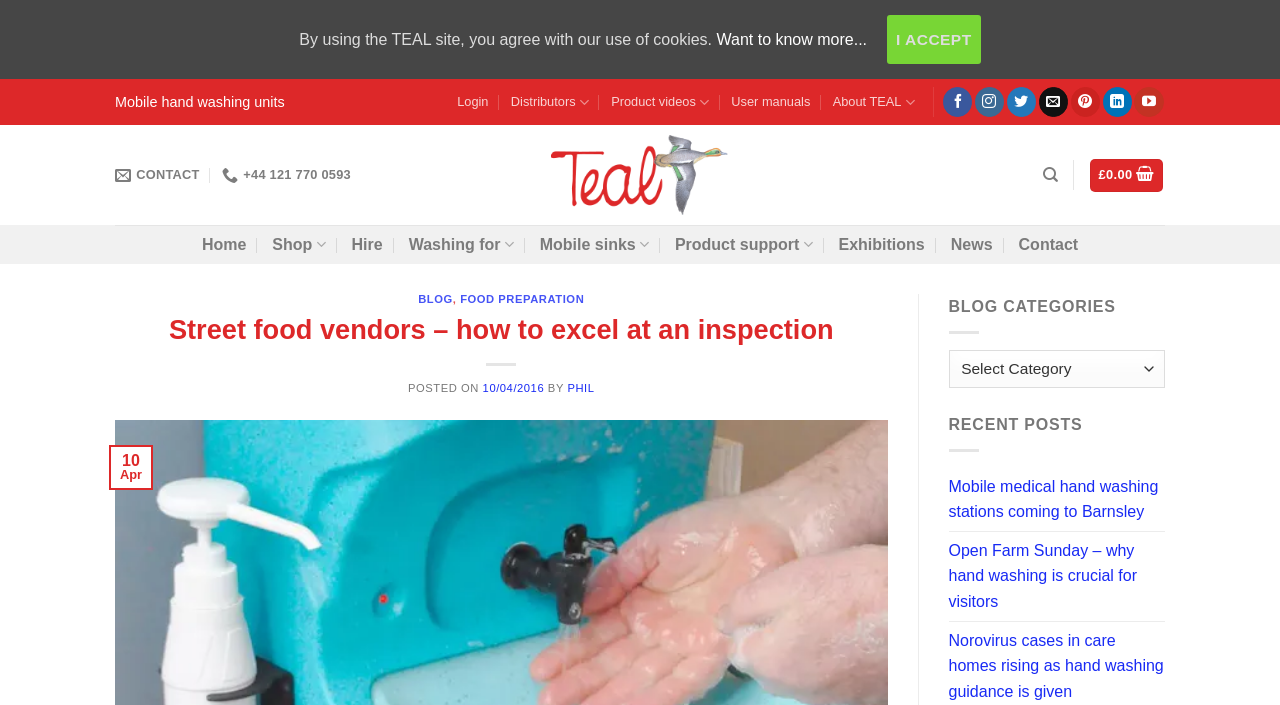Indicate the bounding box coordinates of the element that needs to be clicked to satisfy the following instruction: "Follow on Facebook". The coordinates should be four float numbers between 0 and 1, i.e., [left, top, right, bottom].

[0.737, 0.124, 0.76, 0.166]